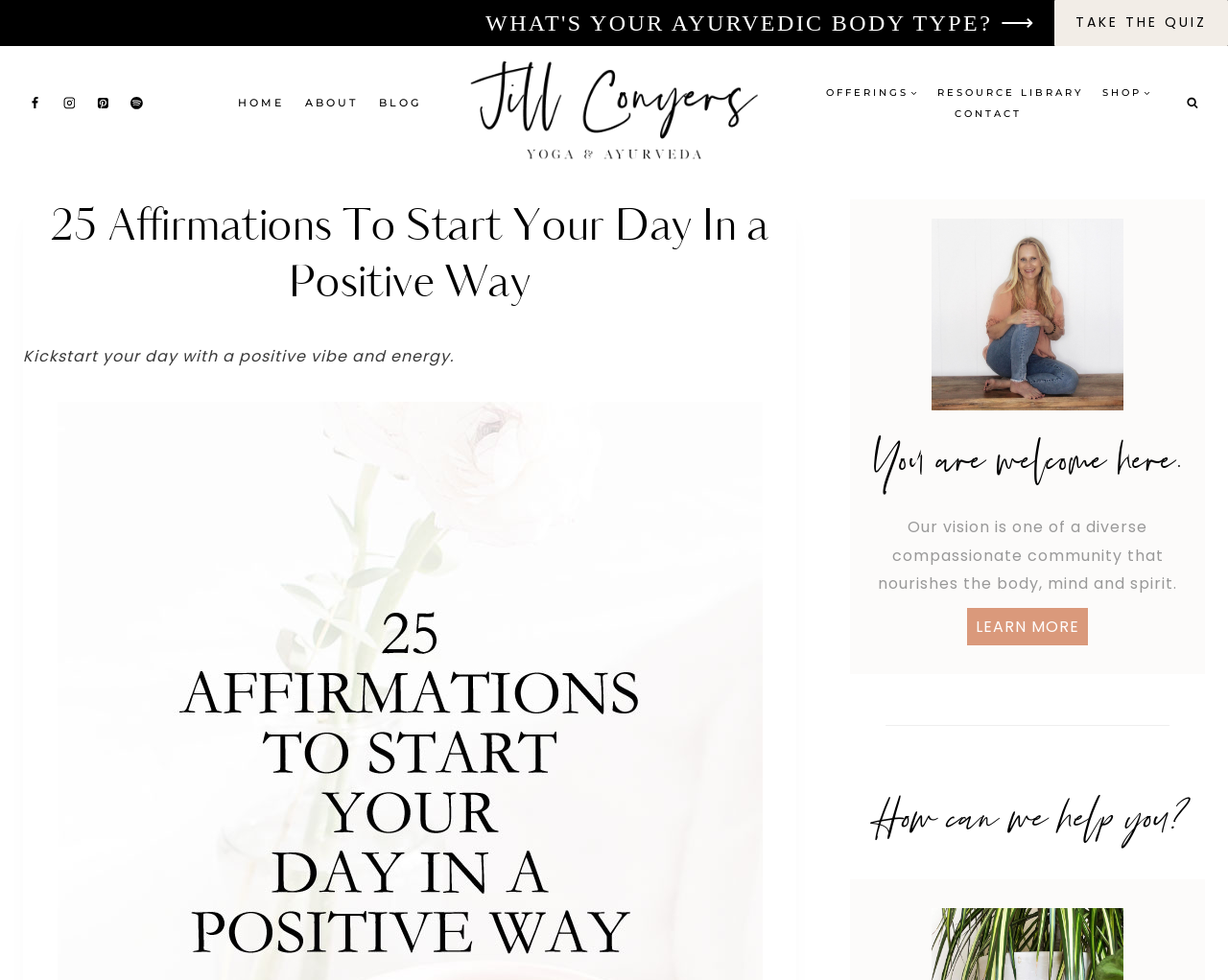Determine the bounding box coordinates of the section to be clicked to follow the instruction: "Go to home page". The coordinates should be given as four float numbers between 0 and 1, formatted as [left, top, right, bottom].

[0.185, 0.089, 0.24, 0.122]